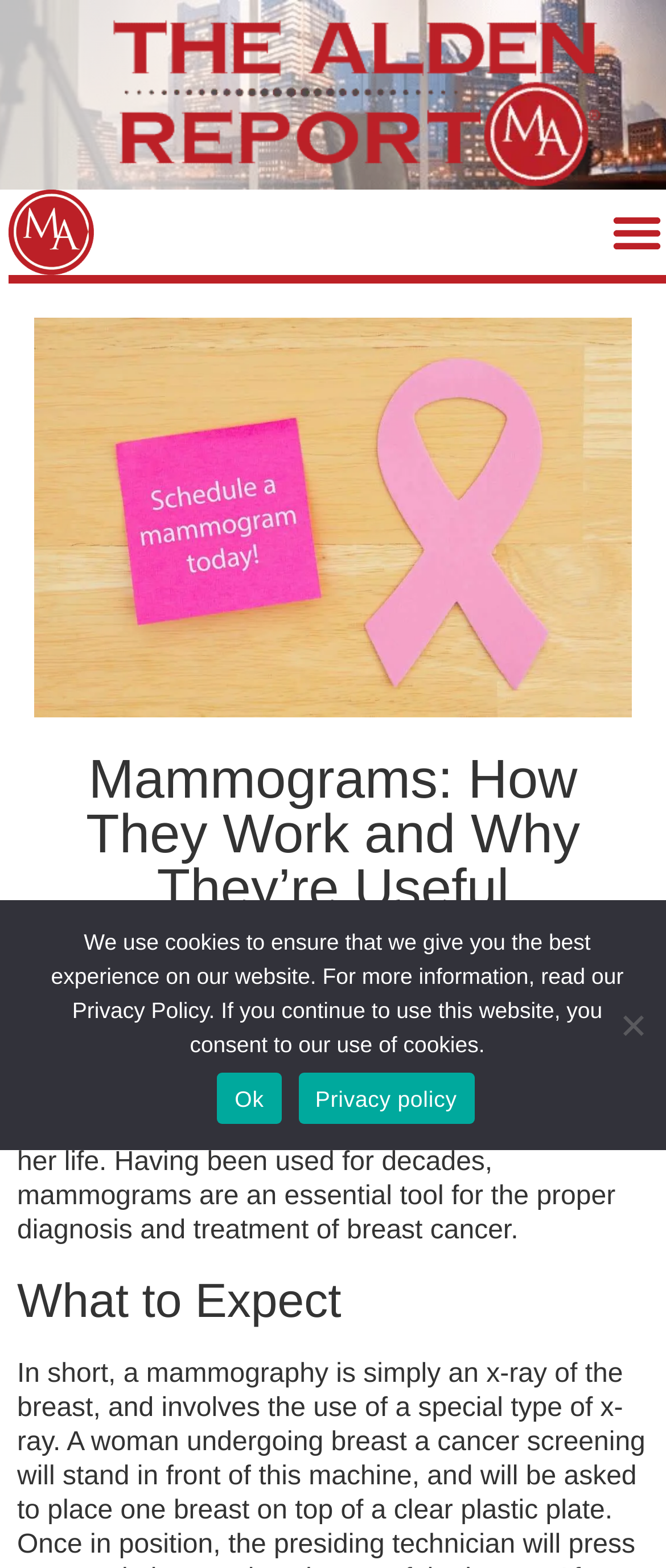What is the purpose of mammograms?
Using the details shown in the screenshot, provide a comprehensive answer to the question.

According to the static text 'Having been used for decades, mammograms are an essential tool for the proper diagnosis and treatment of breast cancer.', the purpose of mammograms is for the diagnosis and treatment of breast cancer.